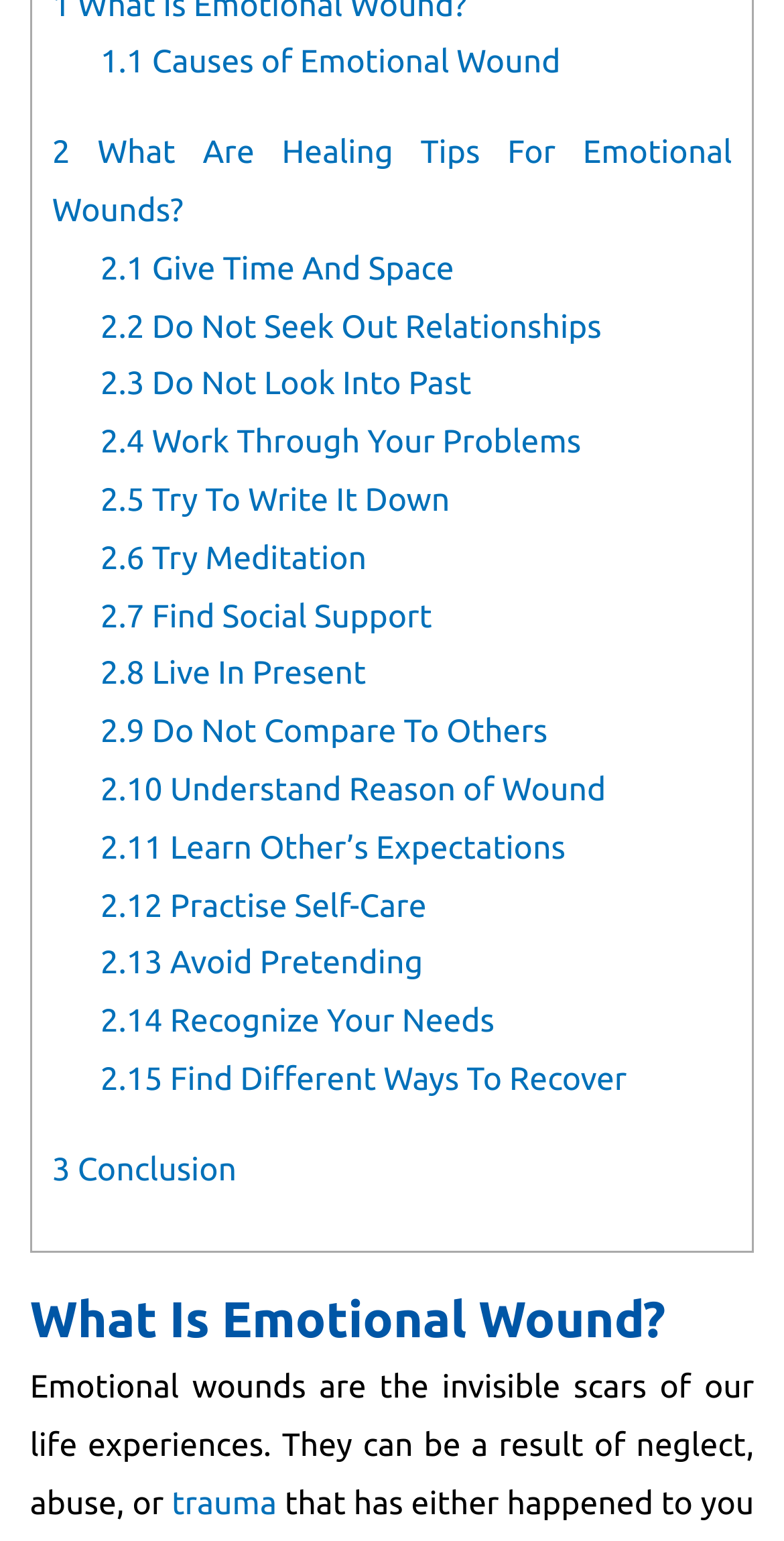Determine the bounding box coordinates of the clickable element to achieve the following action: 'go to '2 What Are Healing Tips For Emotional Wounds?''. Provide the coordinates as four float values between 0 and 1, formatted as [left, top, right, bottom].

[0.066, 0.088, 0.934, 0.149]